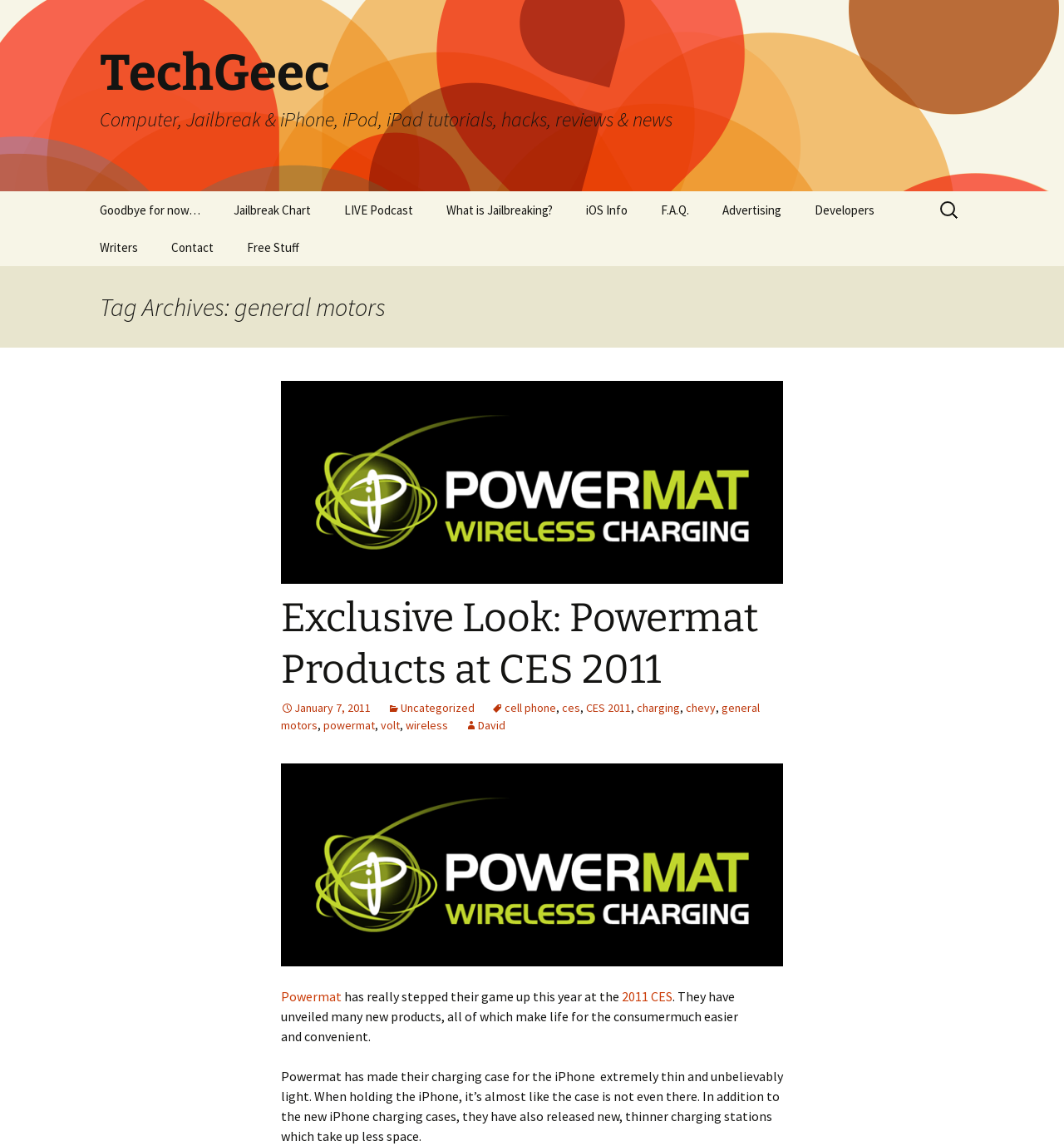Give a detailed explanation of the elements present on the webpage.

The webpage is about TechGeec, a technology blog that focuses on computer, jailbreak, iPhone, iPod, iPad tutorials, hacks, reviews, and news. At the top, there is a heading that reads "TechGeec" followed by a subheading that describes the blog's content. Below this, there is a link to skip to the content.

On the top navigation bar, there are several links, including "Goodbye for now…", "Jailbreak Chart", "LIVE Podcast", "What is Jailbreaking?", "iOS Info", "F.A.Q.", "Advertising", "Developers", and "Writers". On the right side of the navigation bar, there is a search box with a label "Search for:".

The main content of the webpage is an article titled "Exclusive Look: Powermat Products at CES 2011". The article features an image of the Powermat logo and discusses Powermat's products showcased at the 2011 Consumer Electronics Show (CES). The article is categorized under "general motors", "cell phone", "ces", "CES 2011", "charging", "chevy", "powermat", "volt", and "wireless". The author of the article is David.

The article is divided into paragraphs, with the first paragraph introducing Powermat's products at CES 2011. The second paragraph describes the features of Powermat's charging case for the iPhone and their new, thinner charging stations.